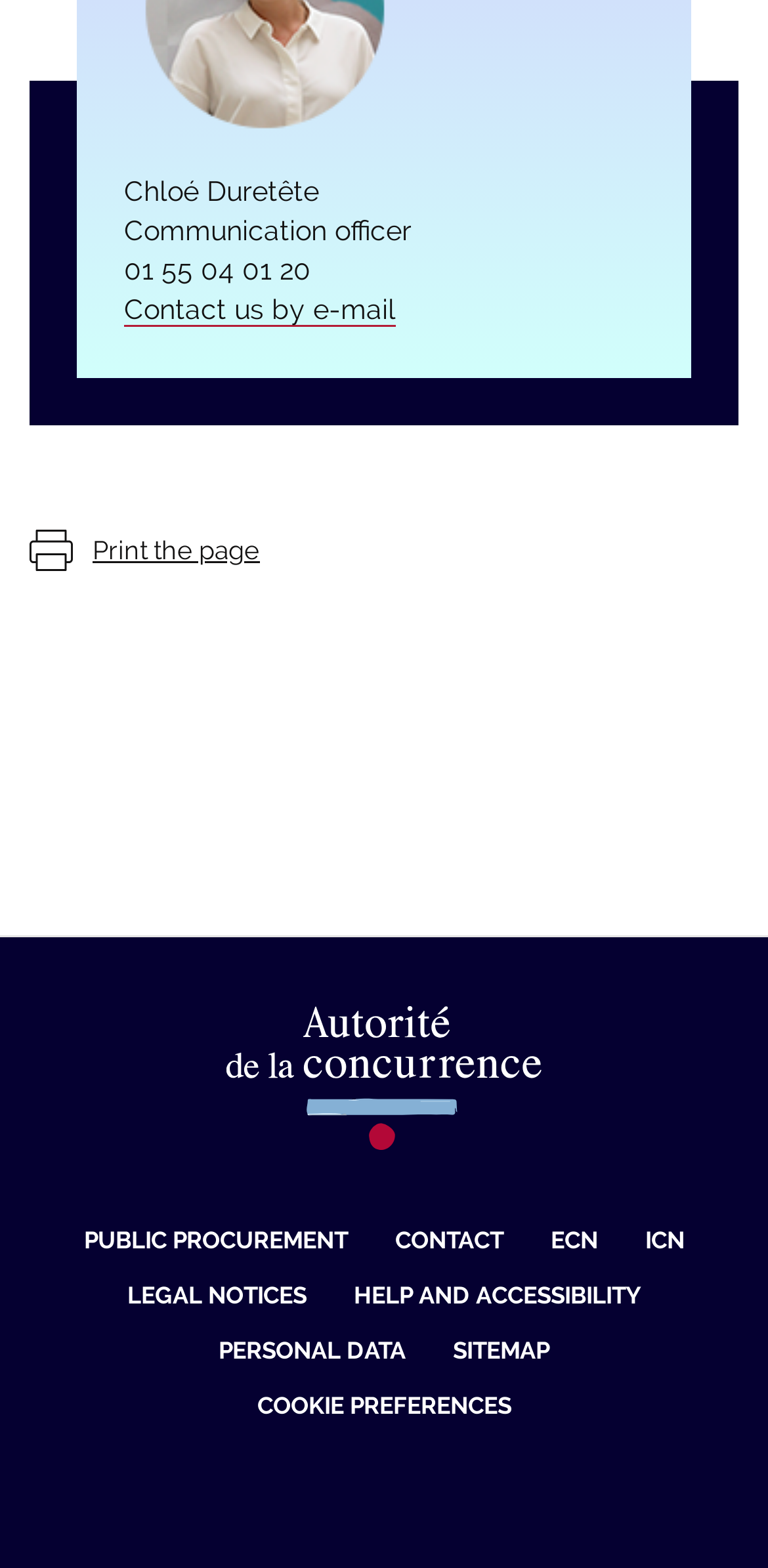What is the name of the communication officer?
Please give a detailed and elaborate answer to the question based on the image.

The name of the communication officer can be found in the top section of the webpage, where it is written as 'Chloé Duretête' in a static text element.